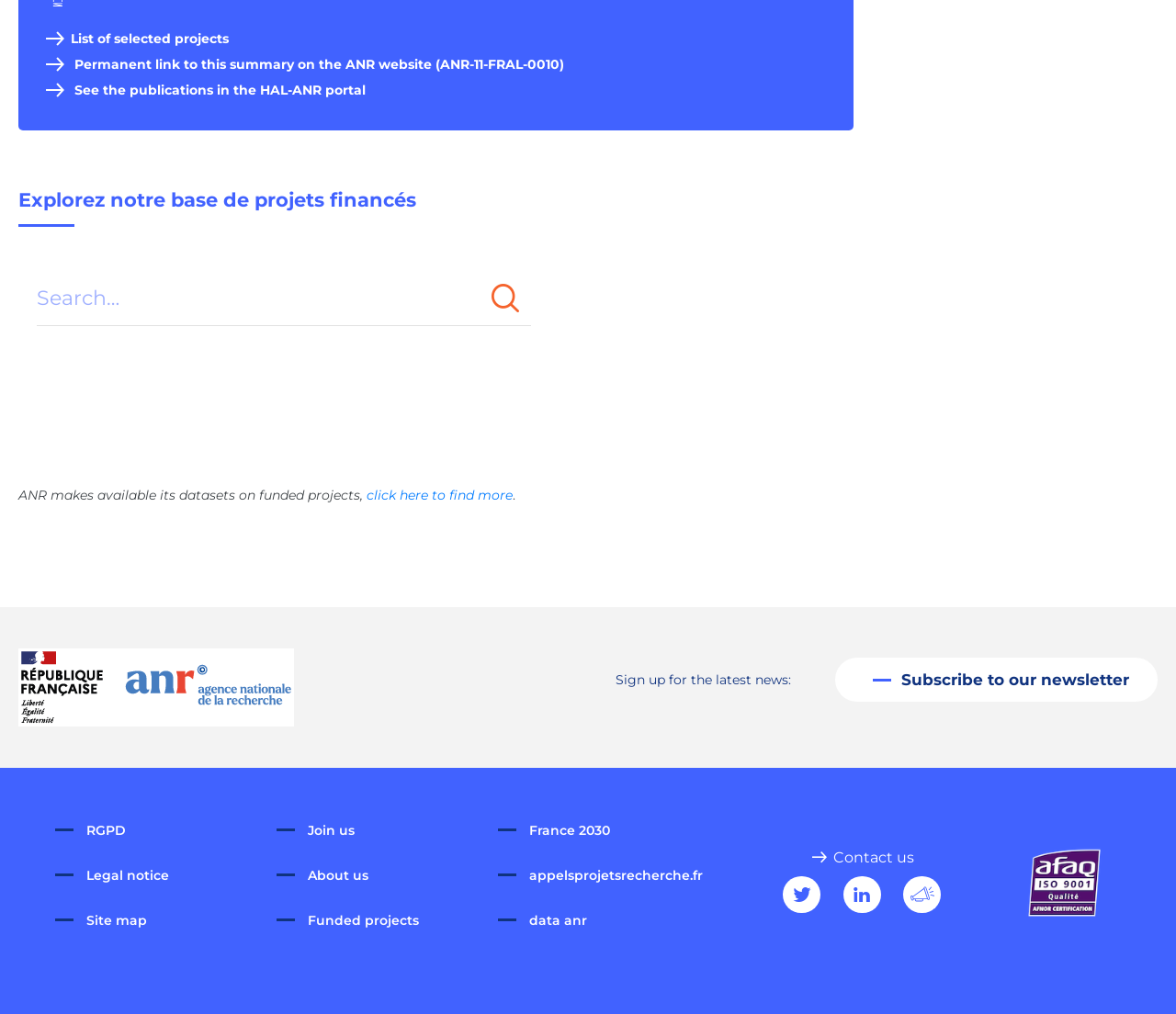Please locate the bounding box coordinates of the region I need to click to follow this instruction: "Search for projects".

[0.031, 0.269, 0.452, 0.321]